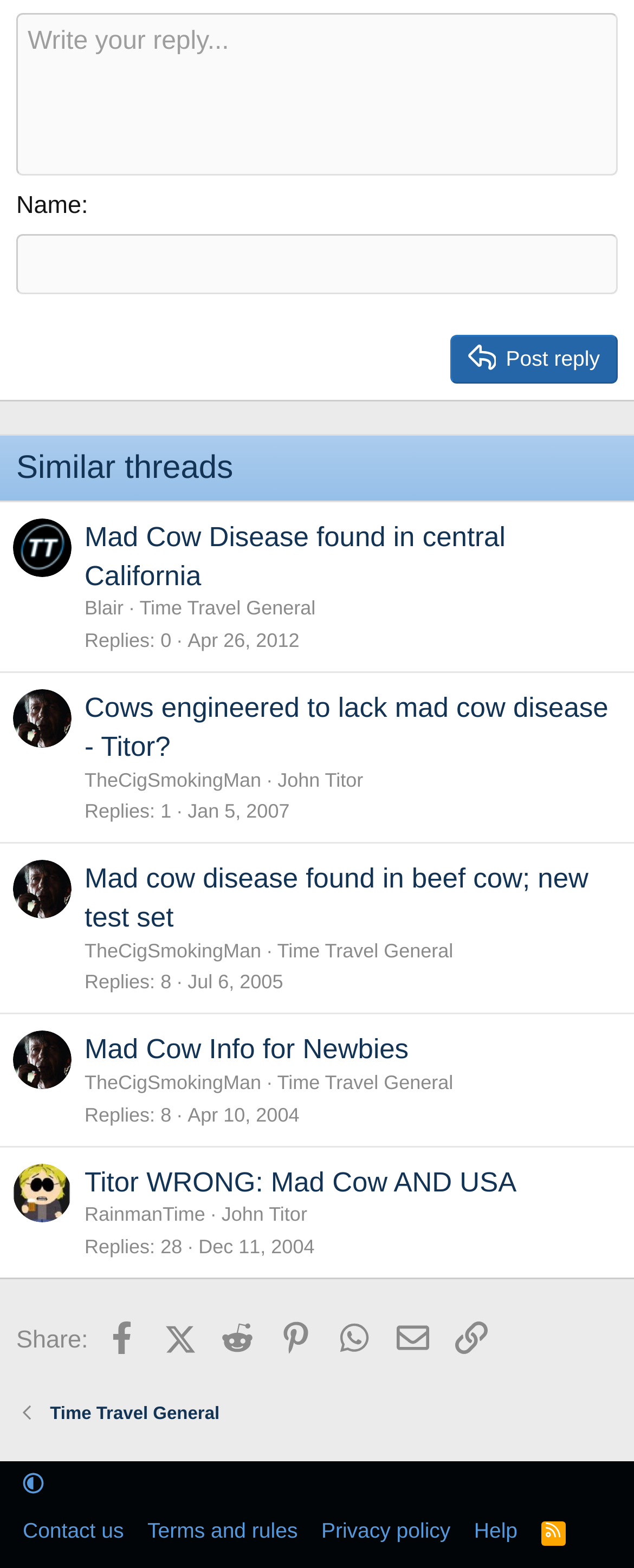For the given element description aria-label="Facebook", determine the bounding box coordinates of the UI element. The coordinates should follow the format (top-left x, top-left y, bottom-right x, bottom-right y) and be within the range of 0 to 1.

None